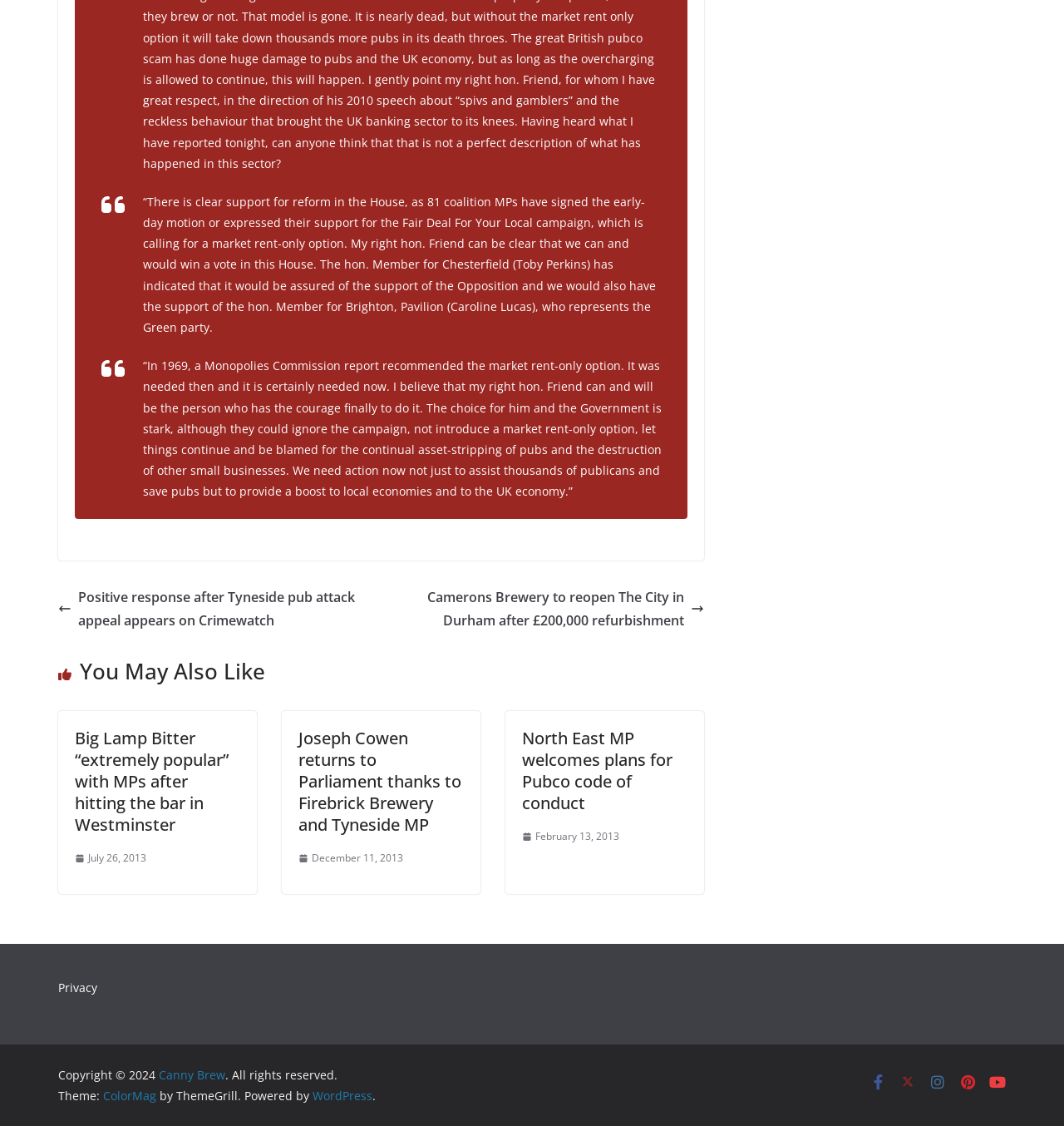What is the date of the third article?
We need a detailed and exhaustive answer to the question. Please elaborate.

The third article on the webpage has a date of February 13, 2013, which is indicated by a link and an image next to the article title.